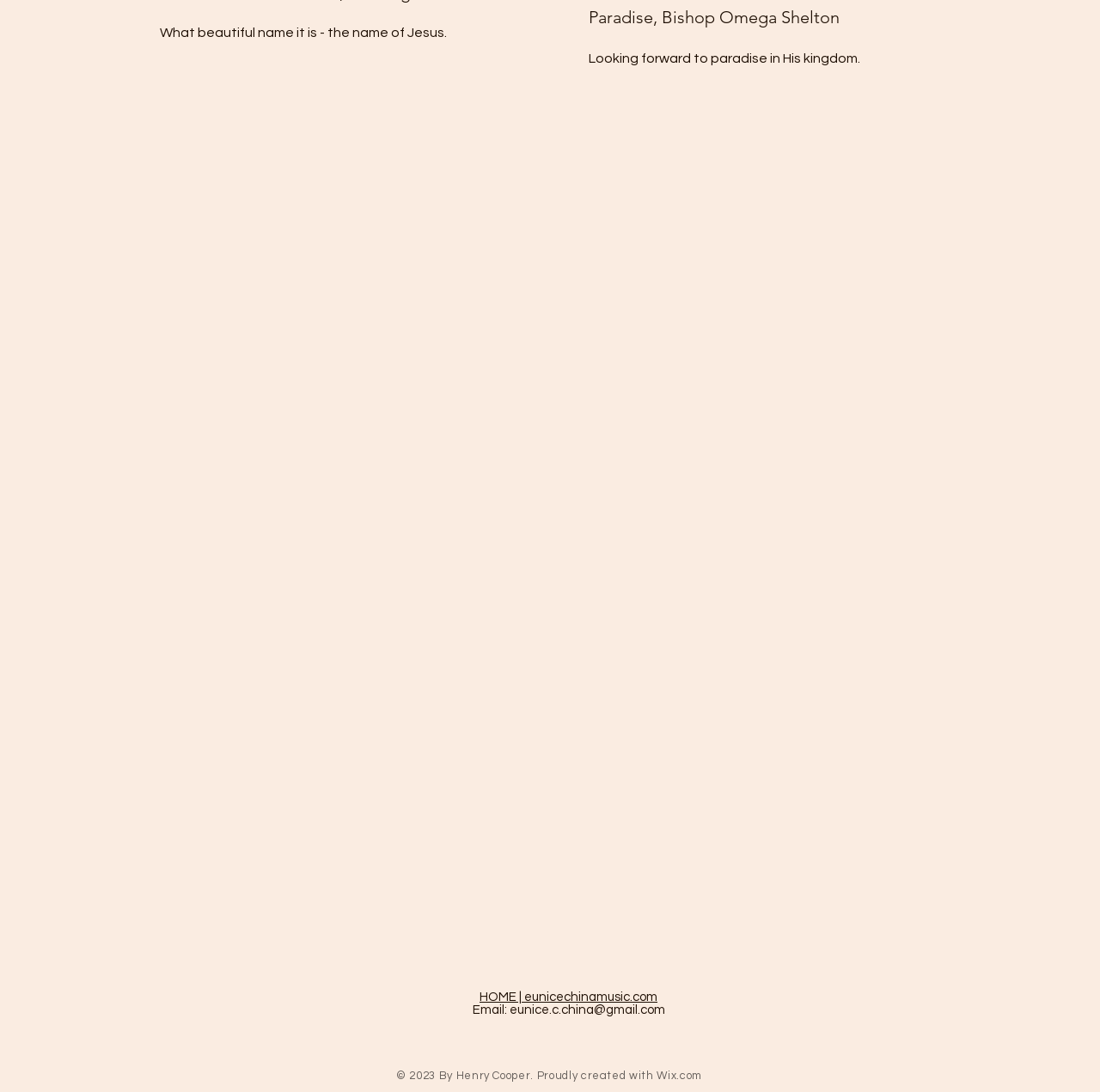Given the element description "aria-label="Facebook"" in the screenshot, predict the bounding box coordinates of that UI element.

[0.52, 0.941, 0.537, 0.957]